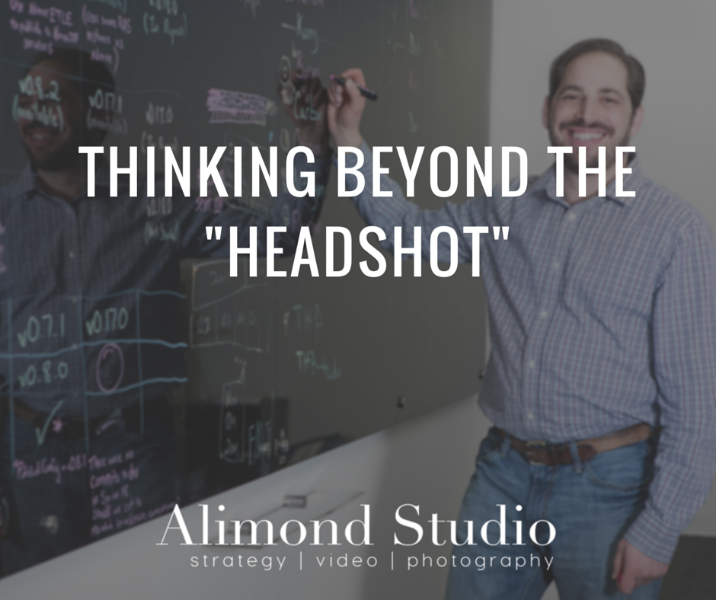Identify and describe all the elements present in the image.

The image features a confident individual interacting with a glass board filled with diagrams and notes, embodying the concept of "Thinking Beyond the 'Headshot'." The person is dressed casually in a checkered shirt, with a friendly smile that conveys approachability and professionalism. This visual highlights the significance of creating a comprehensive business image that extends beyond traditional headshots, emphasizing the importance of telling a story through visuals. Displayed prominently at the top is the phrase "THINKING BEYOND THE 'HEADSHOT'," which complements the overarching theme of the image. Additionally, the logo for Alimond Studio is featured at the bottom, indicating their expertise in strategy, video, and photography. This captivating image reinforces the idea that effective business communication involves presenting a multifaceted view of oneself or one's brand.